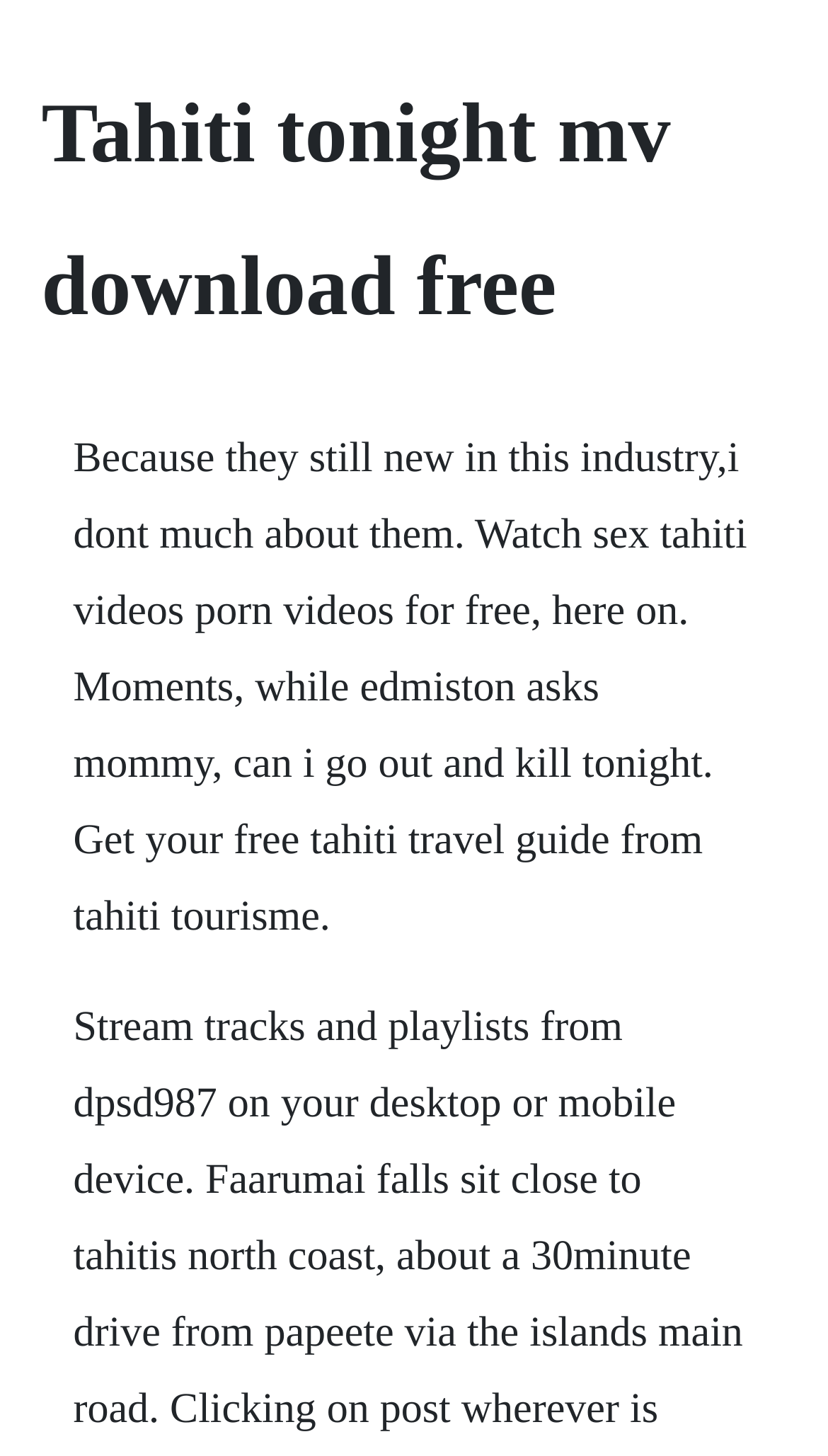Determine the main text heading of the webpage and provide its content.

Tahiti tonight mv download free